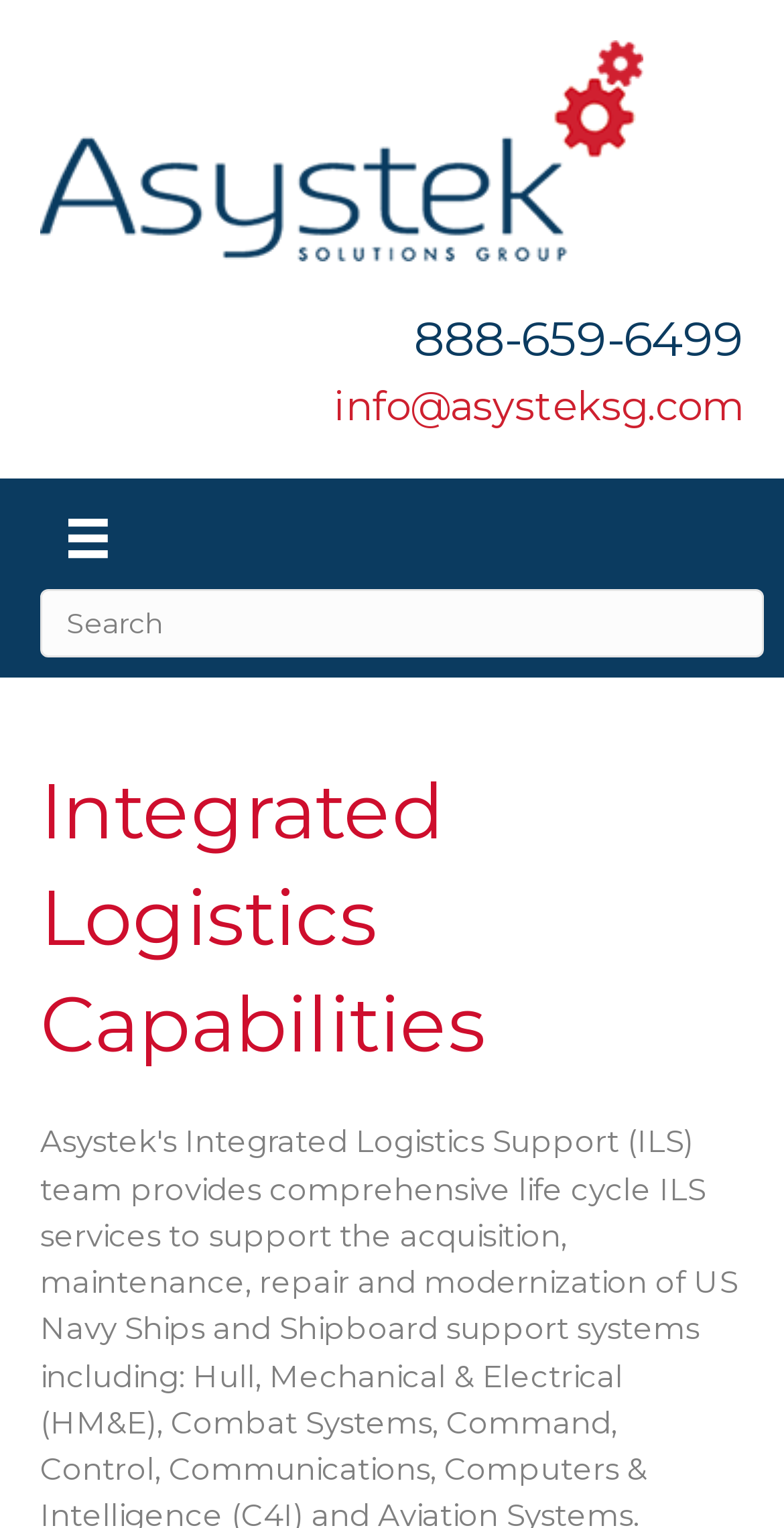What is the phone number?
Answer with a single word or phrase, using the screenshot for reference.

888-659-6499